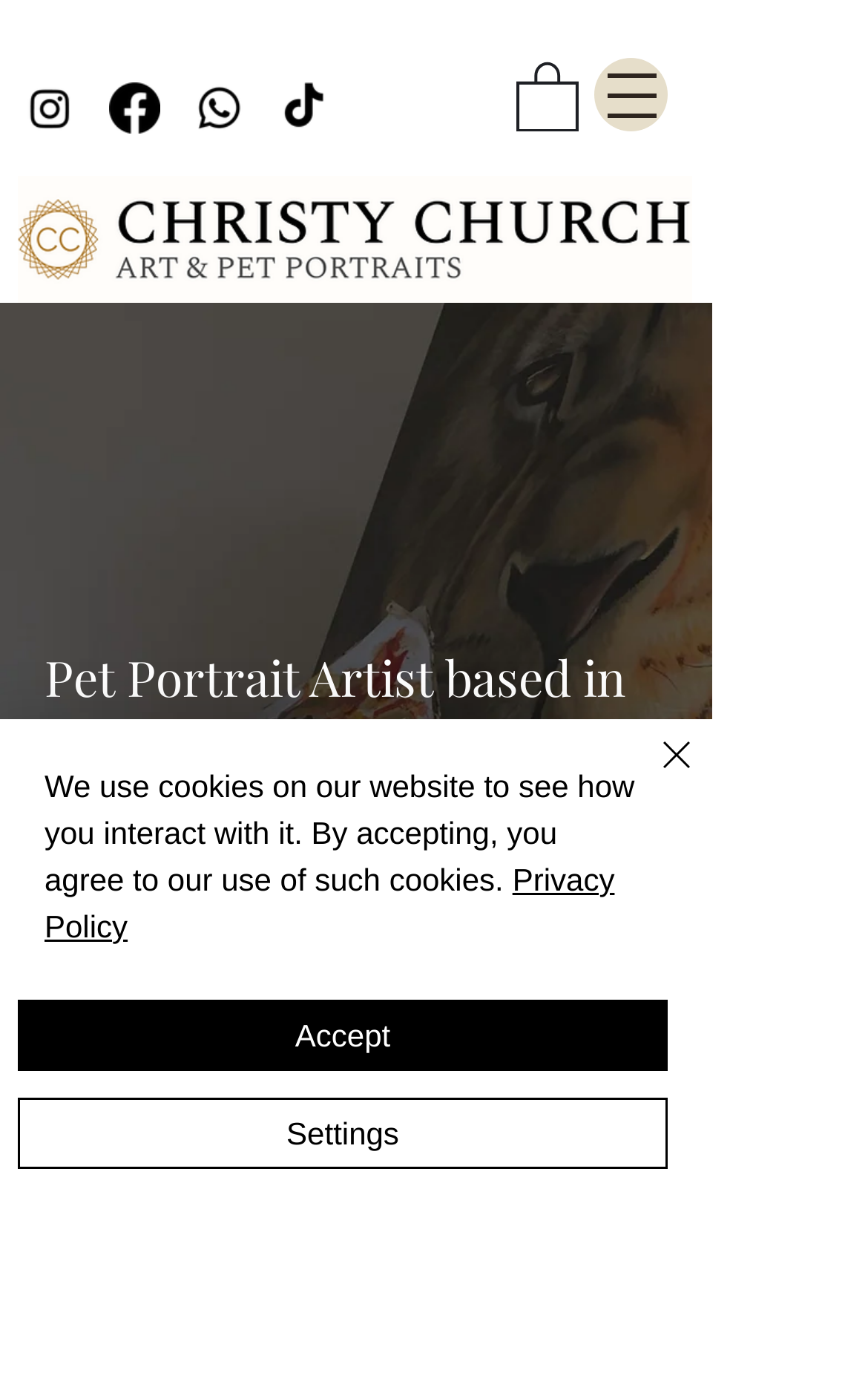What is the location of the artist?
Respond to the question with a well-detailed and thorough answer.

The webpage mentions 'Pet Portrait Artist based in Tunbridge Wells, Kent, UK', which indicates the location of the artist.